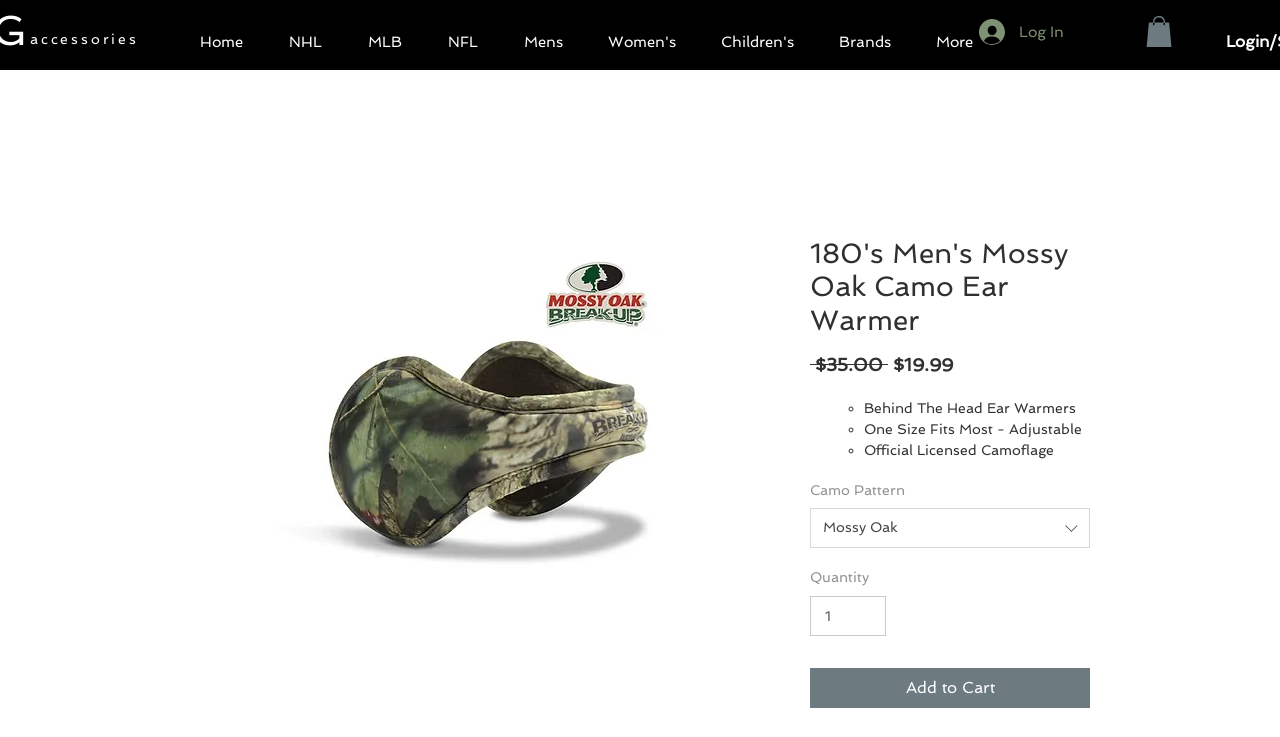Determine the bounding box coordinates of the element's region needed to click to follow the instruction: "Select a Camo Pattern from the list". Provide these coordinates as four float numbers between 0 and 1, formatted as [left, top, right, bottom].

[0.633, 0.689, 0.852, 0.744]